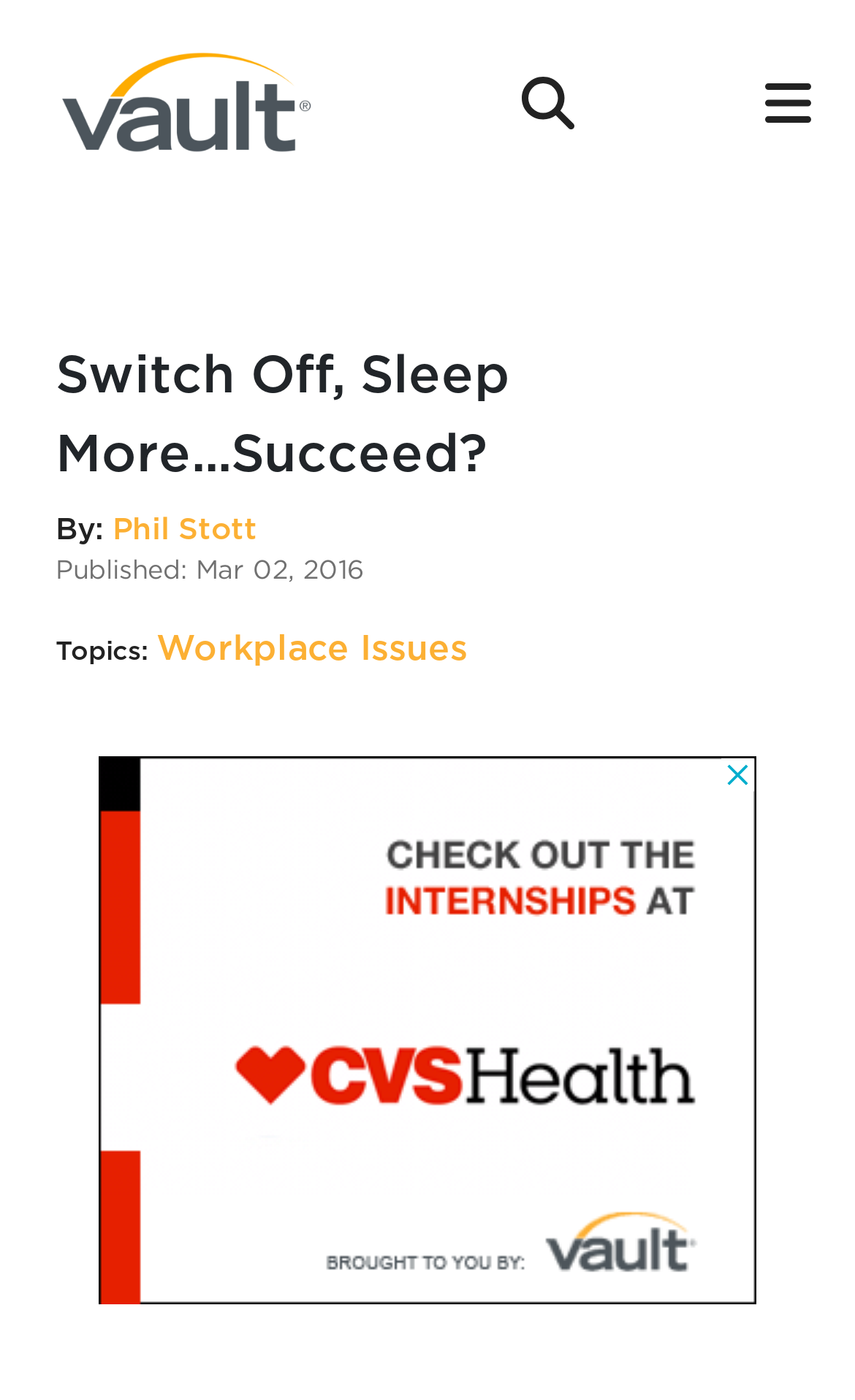Find the primary header on the webpage and provide its text.

Switch Off, Sleep More...Succeed?